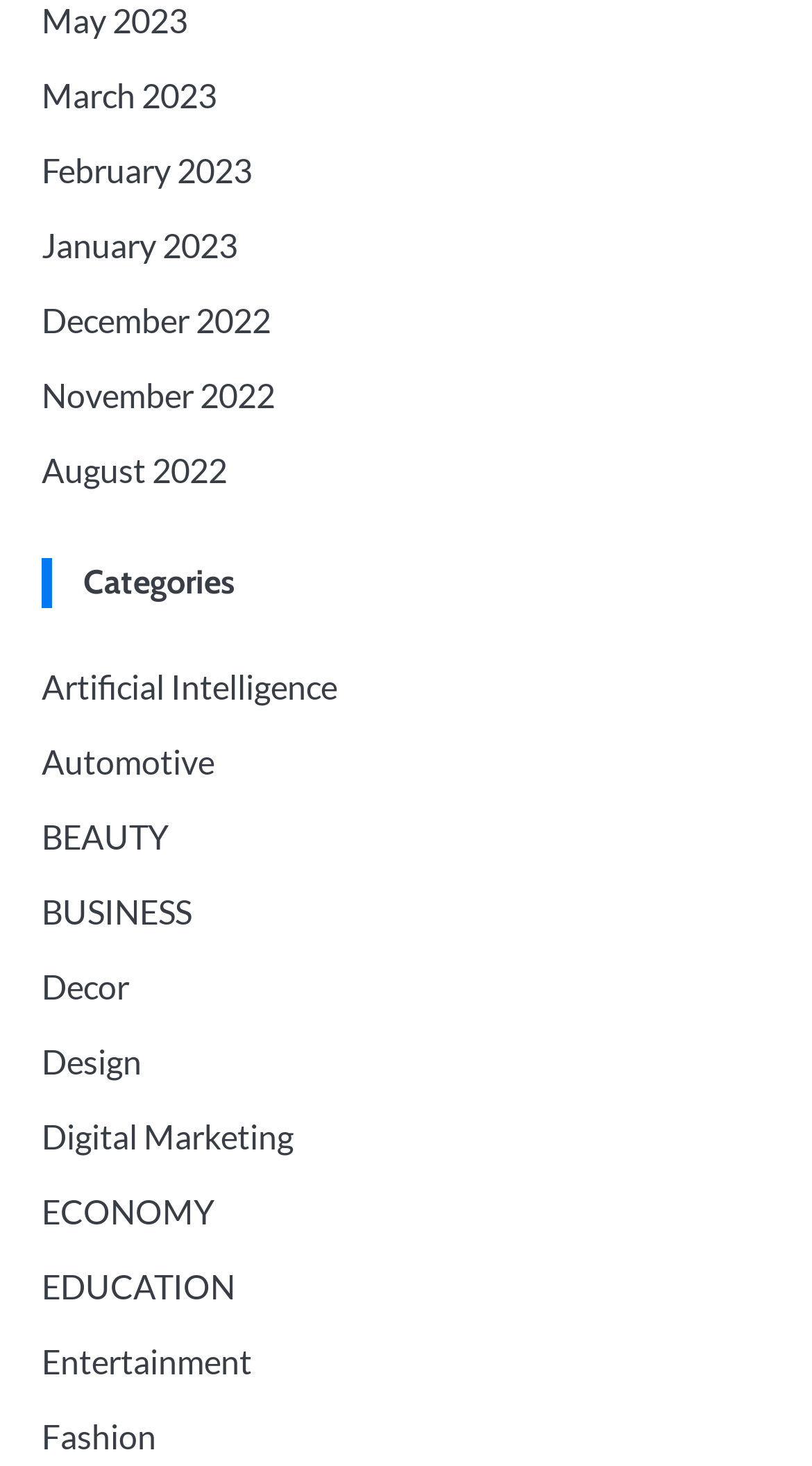Determine the bounding box coordinates of the area to click in order to meet this instruction: "View May 2023 archives".

[0.051, 0.001, 0.231, 0.028]